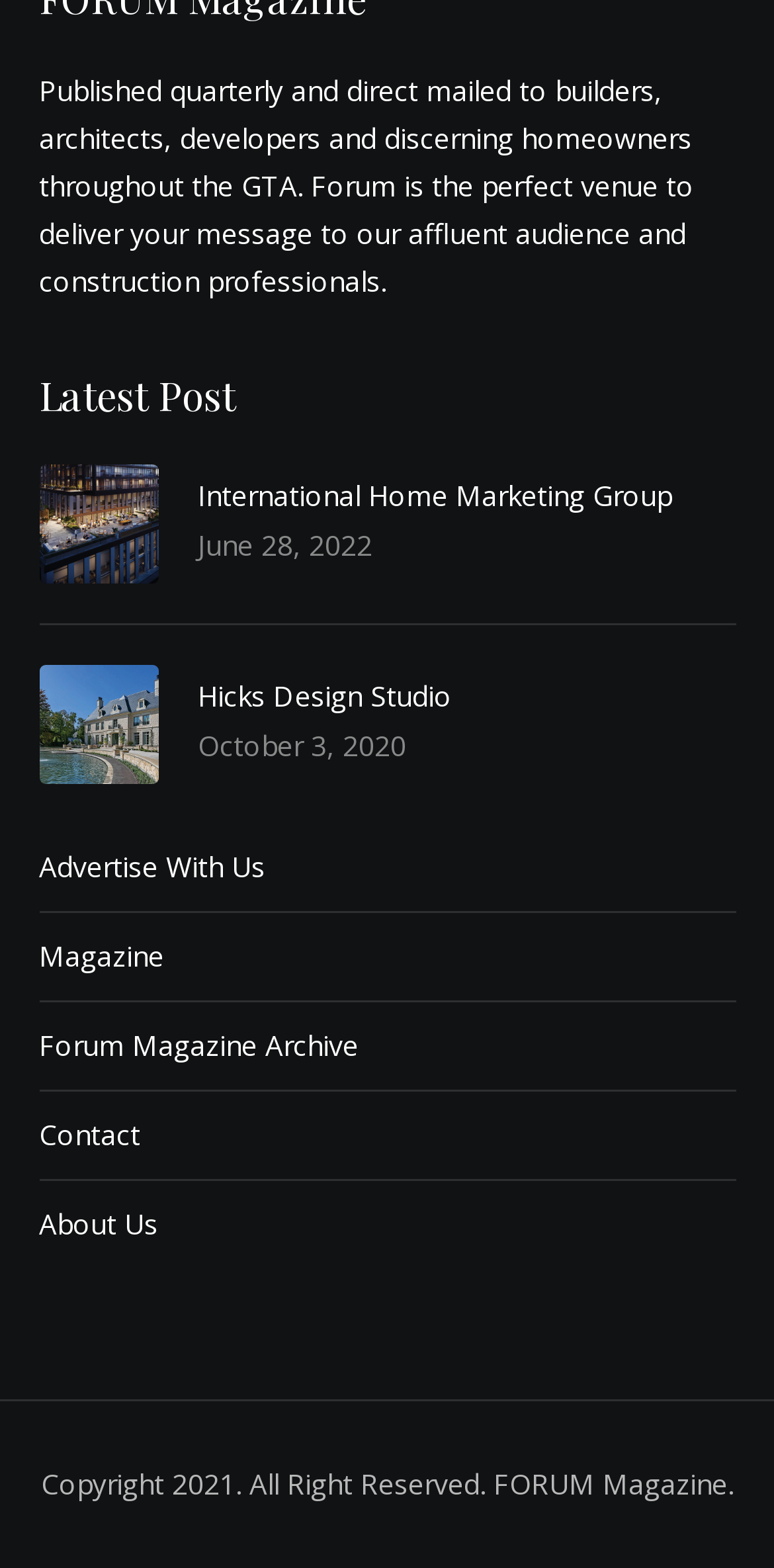For the following element description, predict the bounding box coordinates in the format (top-left x, top-left y, bottom-right x, bottom-right y). All values should be floating point numbers between 0 and 1. Description: Magazine

[0.05, 0.598, 0.212, 0.622]